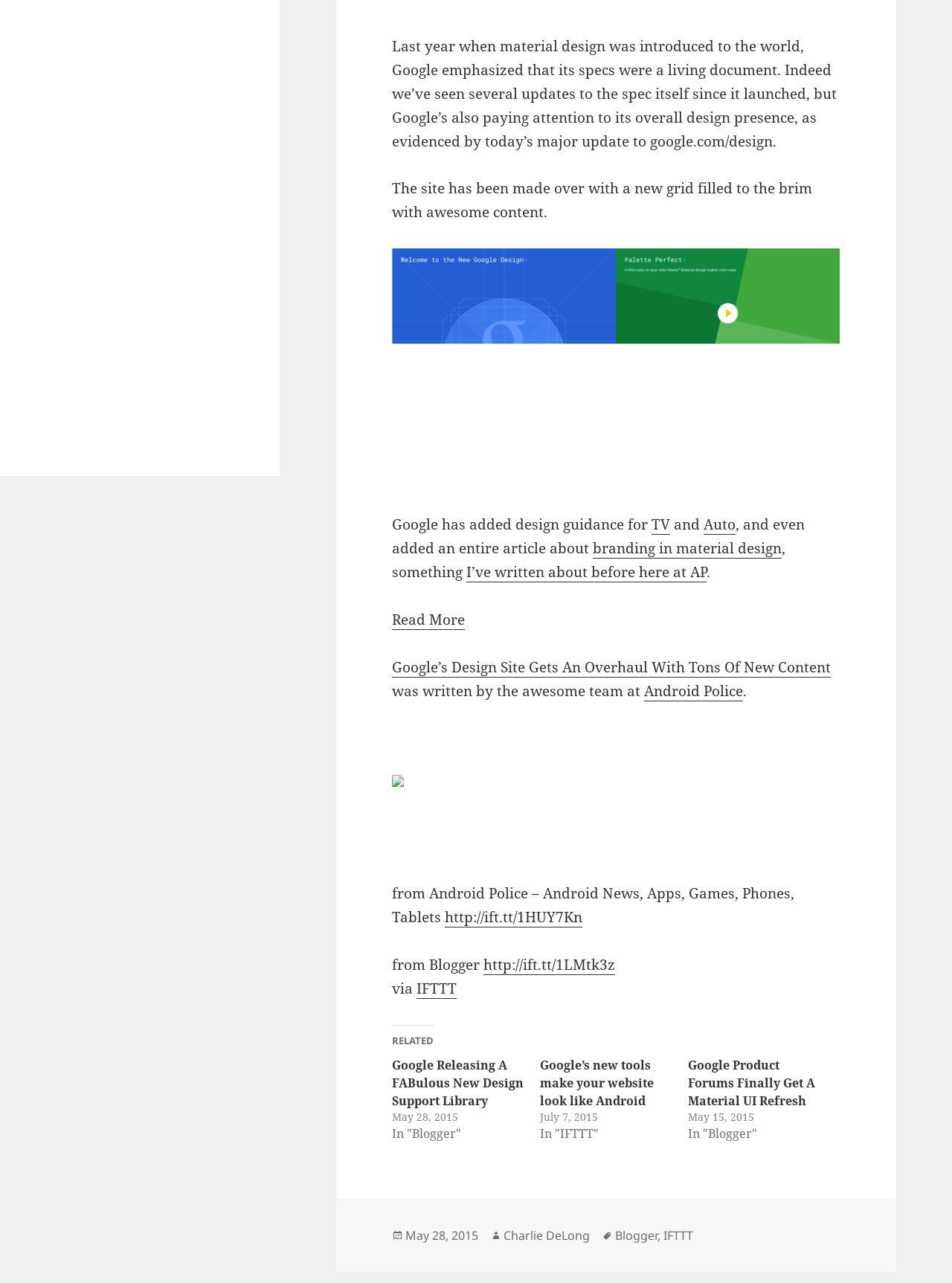Extract the bounding box coordinates for the UI element described by the text: "May 28, 2015". The coordinates should be in the form of [left, top, right, bottom] with values between 0 and 1.

[0.426, 0.947, 0.502, 0.961]